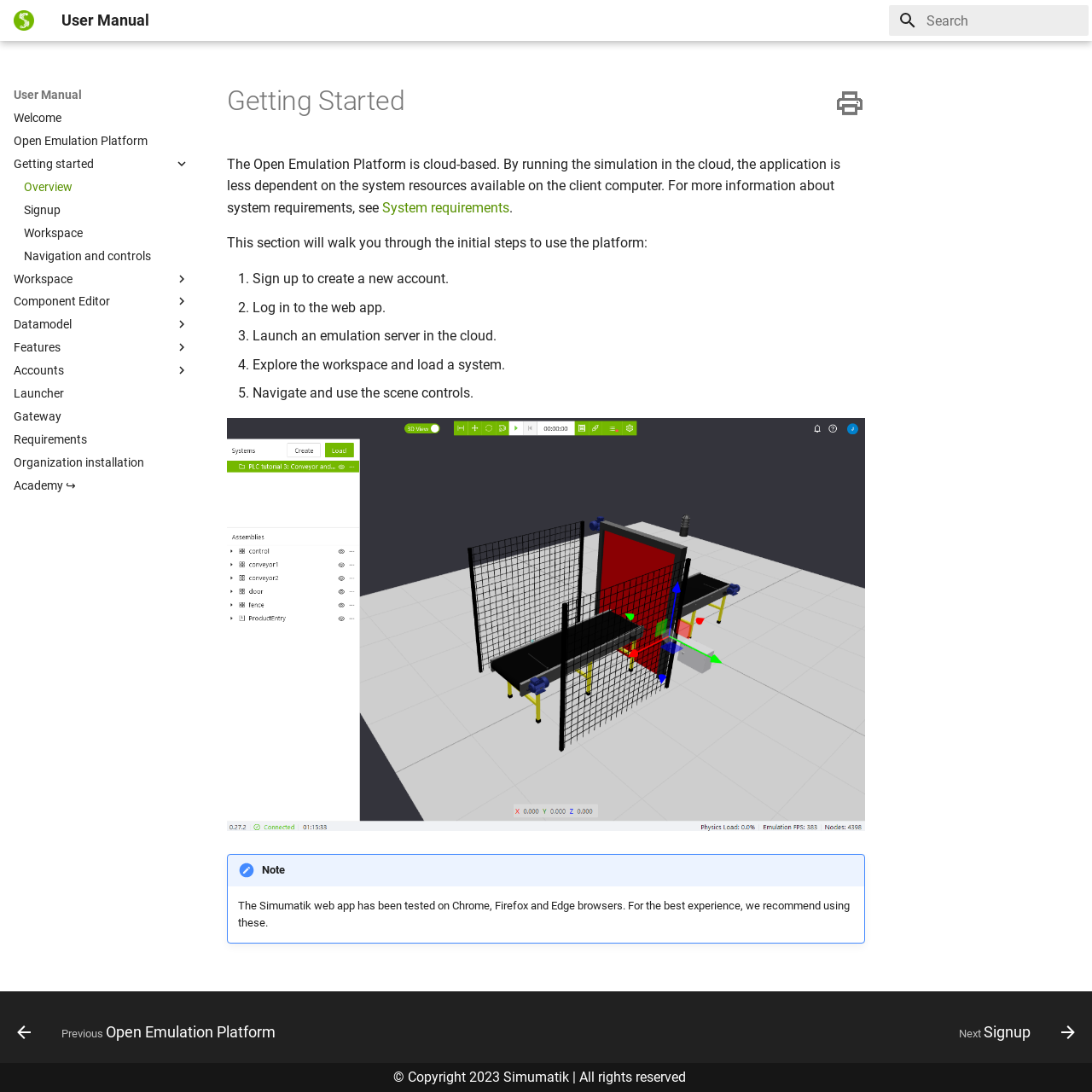What is the recommended browser for the best experience?
Please provide a comprehensive answer to the question based on the webpage screenshot.

The webpage mentions that the Simumatik web app has been tested on Chrome, Firefox, and Edge browsers, and recommends using these browsers for the best experience.